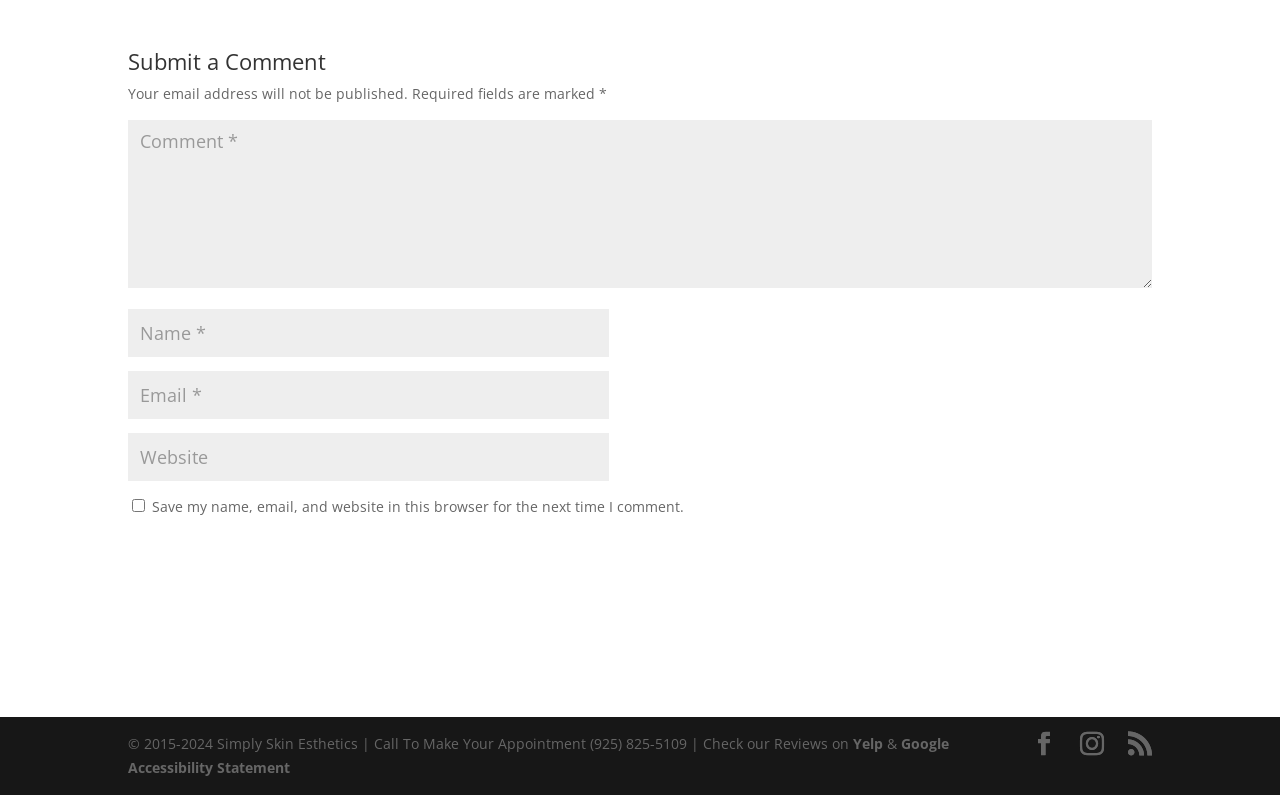Can you give a detailed response to the following question using the information from the image? What social media platforms are linked in the footer?

The footer section of the webpage contains links to Yelp and Google, indicating that the website is present on these social media platforms.